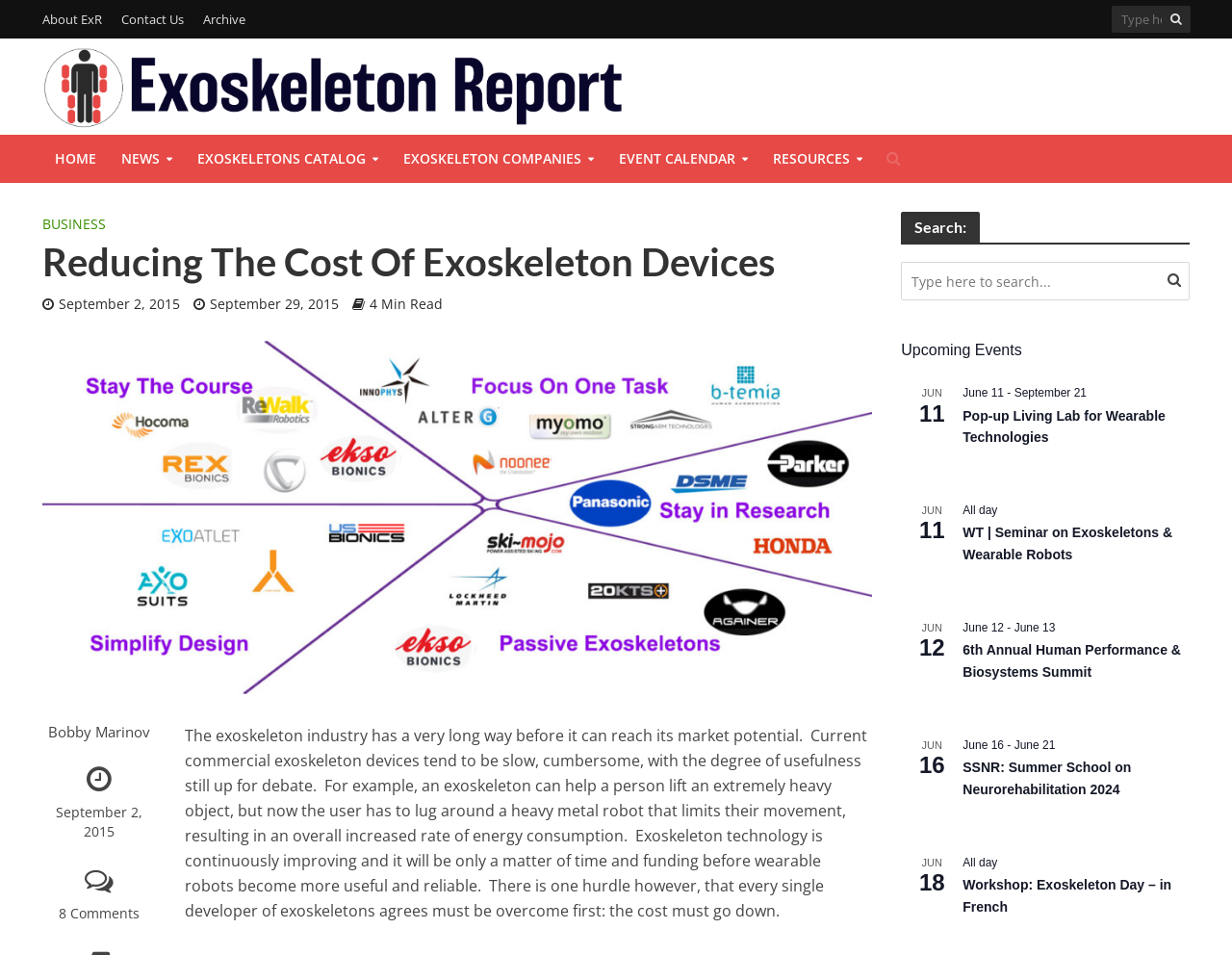What is the event on June 11?
Using the information from the image, give a concise answer in one word or a short phrase.

Pop-up Living Lab for Wearable Technologies